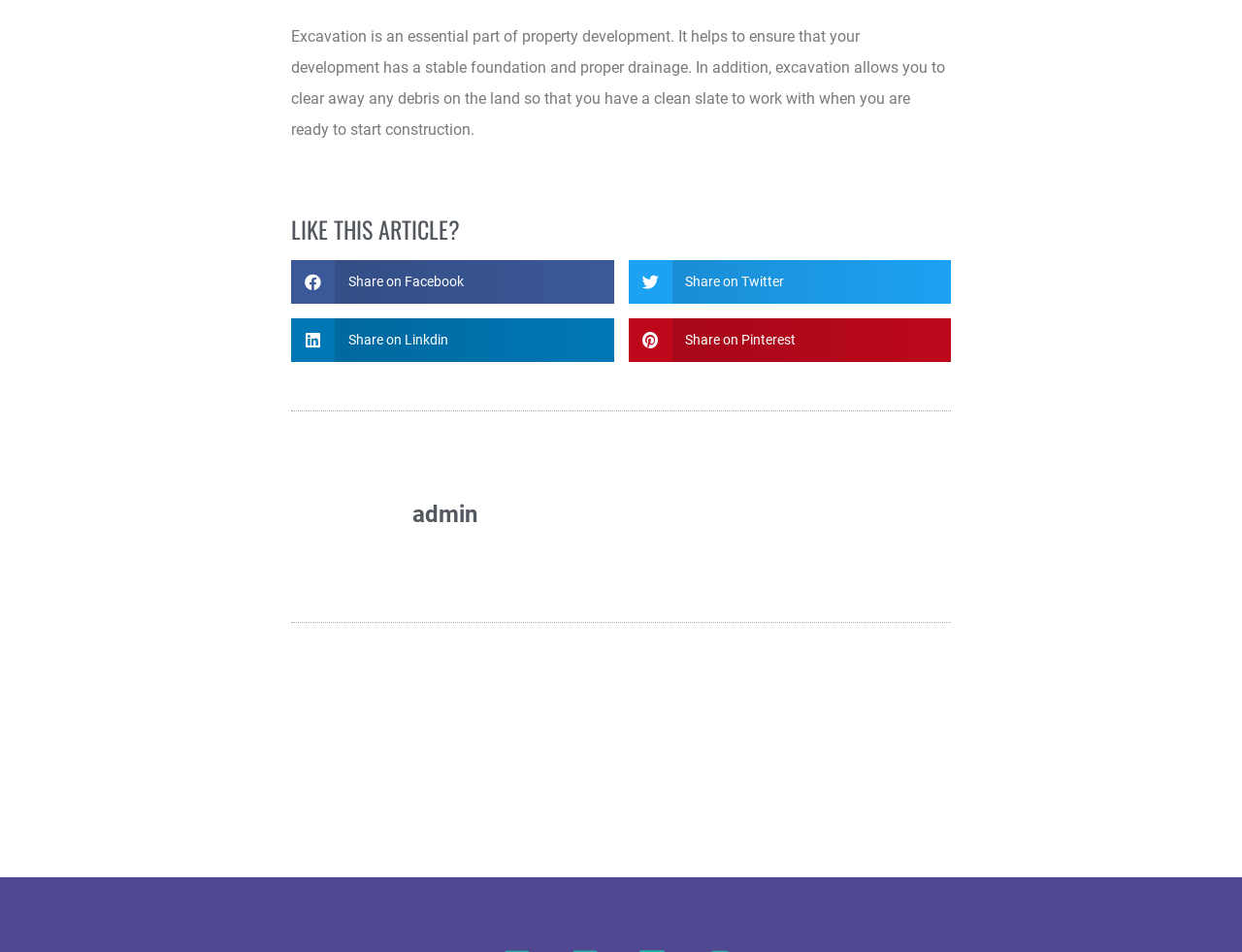Identify the bounding box coordinates for the UI element described as follows: Fitness. Use the format (top-left x, top-left y, bottom-right x, bottom-right y) and ensure all values are floating point numbers between 0 and 1.

None